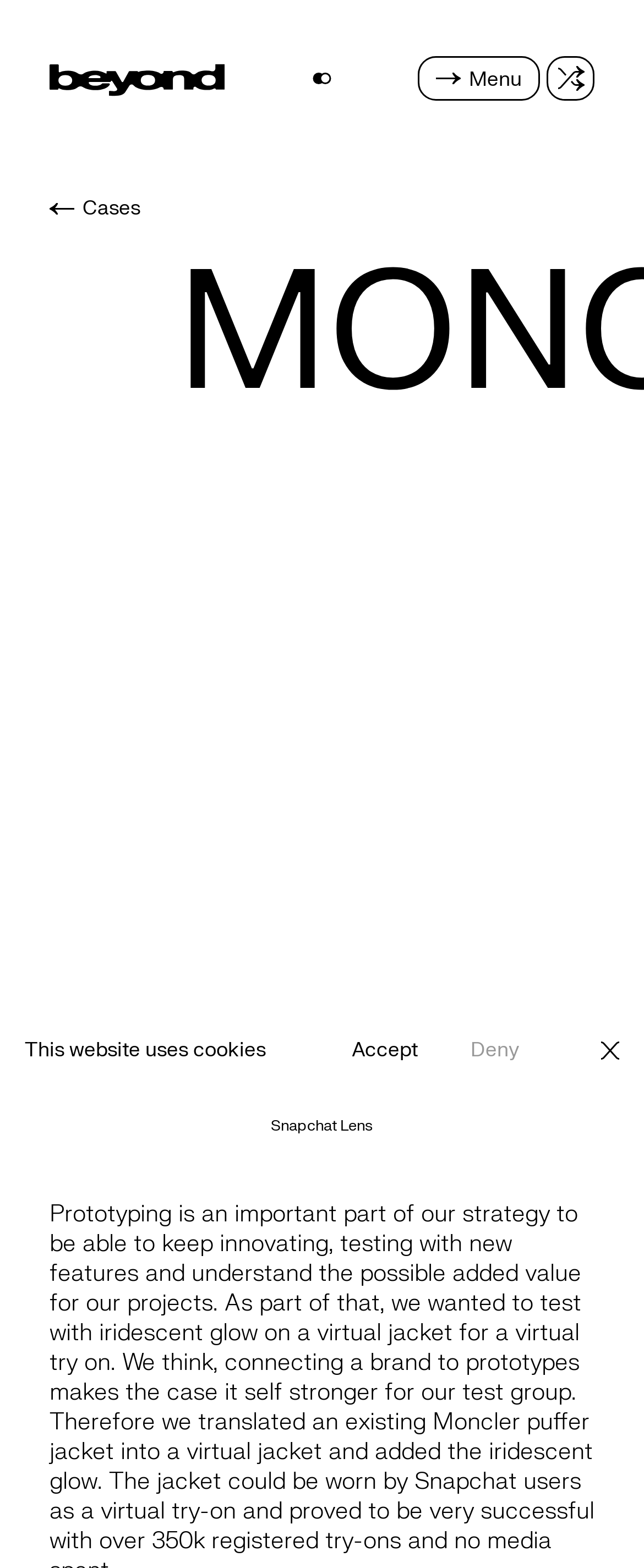Find the bounding box coordinates for the UI element whose description is: "Accept". The coordinates should be four float numbers between 0 and 1, in the format [left, top, right, bottom].

[0.546, 0.661, 0.649, 0.678]